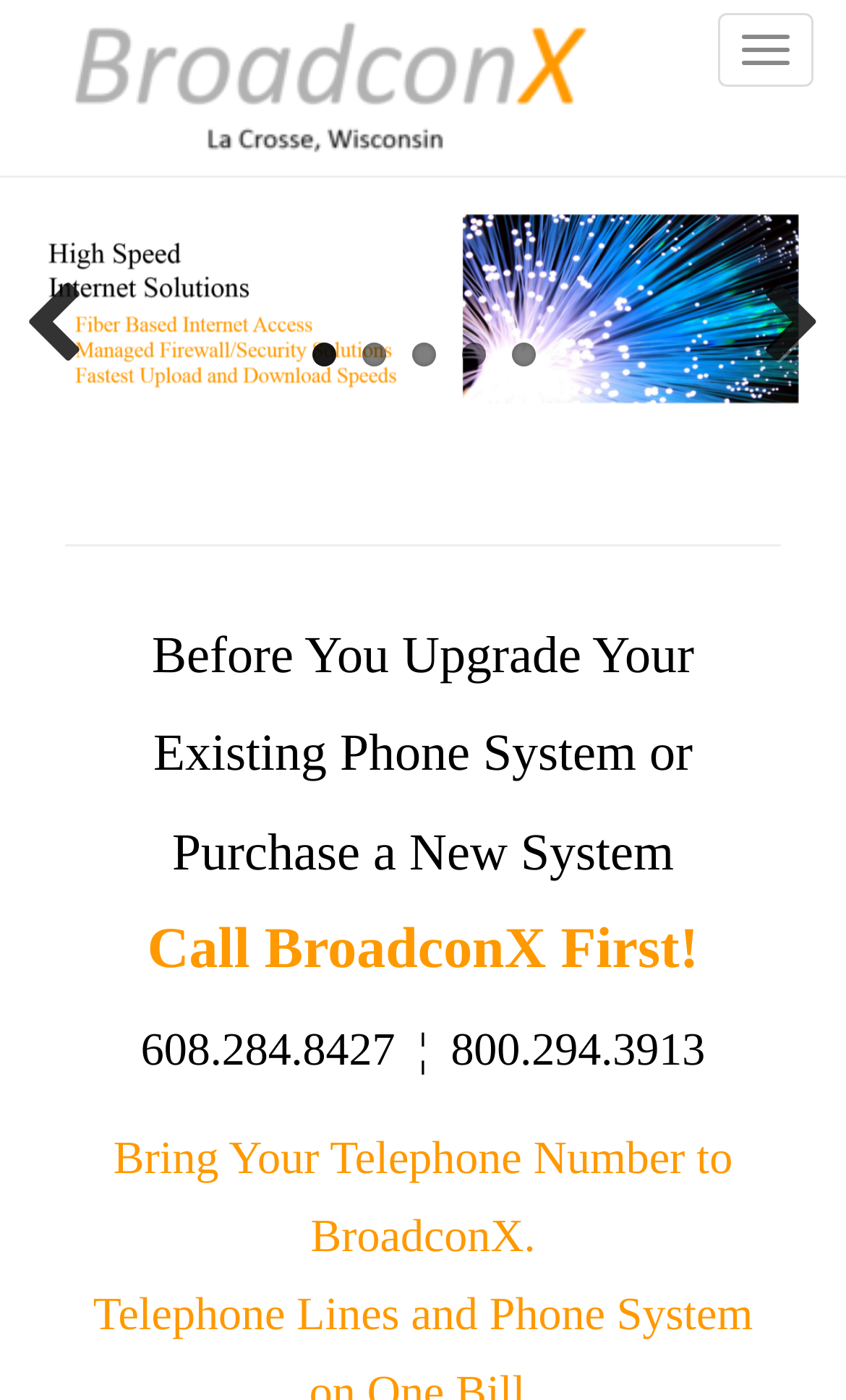Create a detailed narrative of the webpage’s visual and textual elements.

The webpage is about BroadconX, a provider of unified communication solutions for businesses. At the top right corner, there is a button to toggle navigation. Below it, on the top left, is a link to BroadconX, followed by two social media links, represented by icons. 

Below these top elements, there is a header section that spans almost the entire width of the page. Within this section, there is a paragraph of text that advises readers to call BroadconX before upgrading or purchasing a new phone system. This text is centered on the page. 

To the right of this paragraph, there is a call-to-action phrase "Call BroadconX First!" in a slightly smaller font size. Below this, there is a phone number with two options: a local number and a toll-free number. 

At the bottom of the page, there is a final message encouraging readers to bring their telephone number to BroadconX. This text is also centered on the page. Overall, the webpage has a simple and clean layout, with a focus on promoting BroadconX's services and encouraging readers to take action.